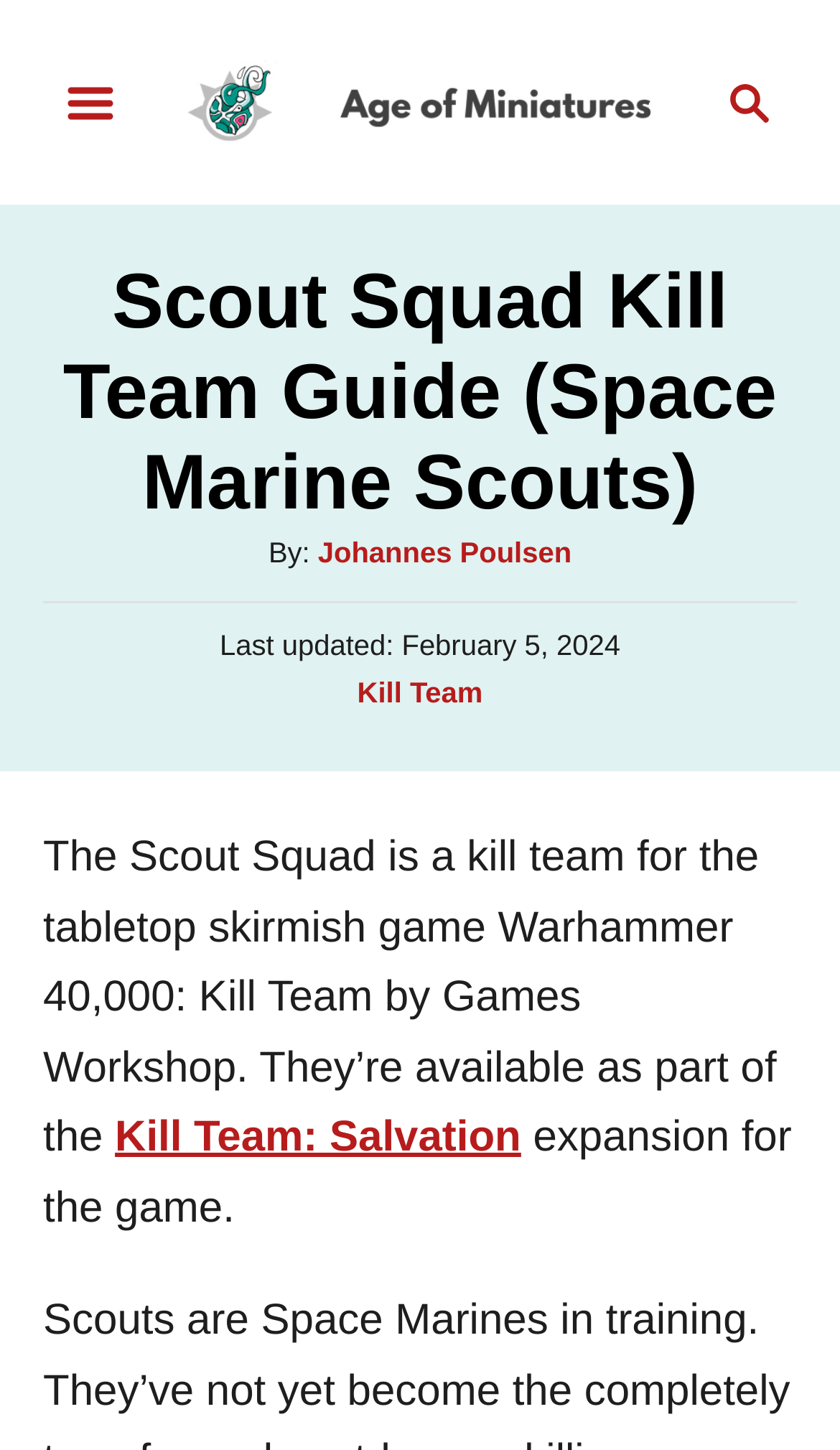Using the description: "aria-label="Menu"", determine the UI element's bounding box coordinates. Ensure the coordinates are in the format of four float numbers between 0 and 1, i.e., [left, top, right, bottom].

[0.0, 0.029, 0.215, 0.112]